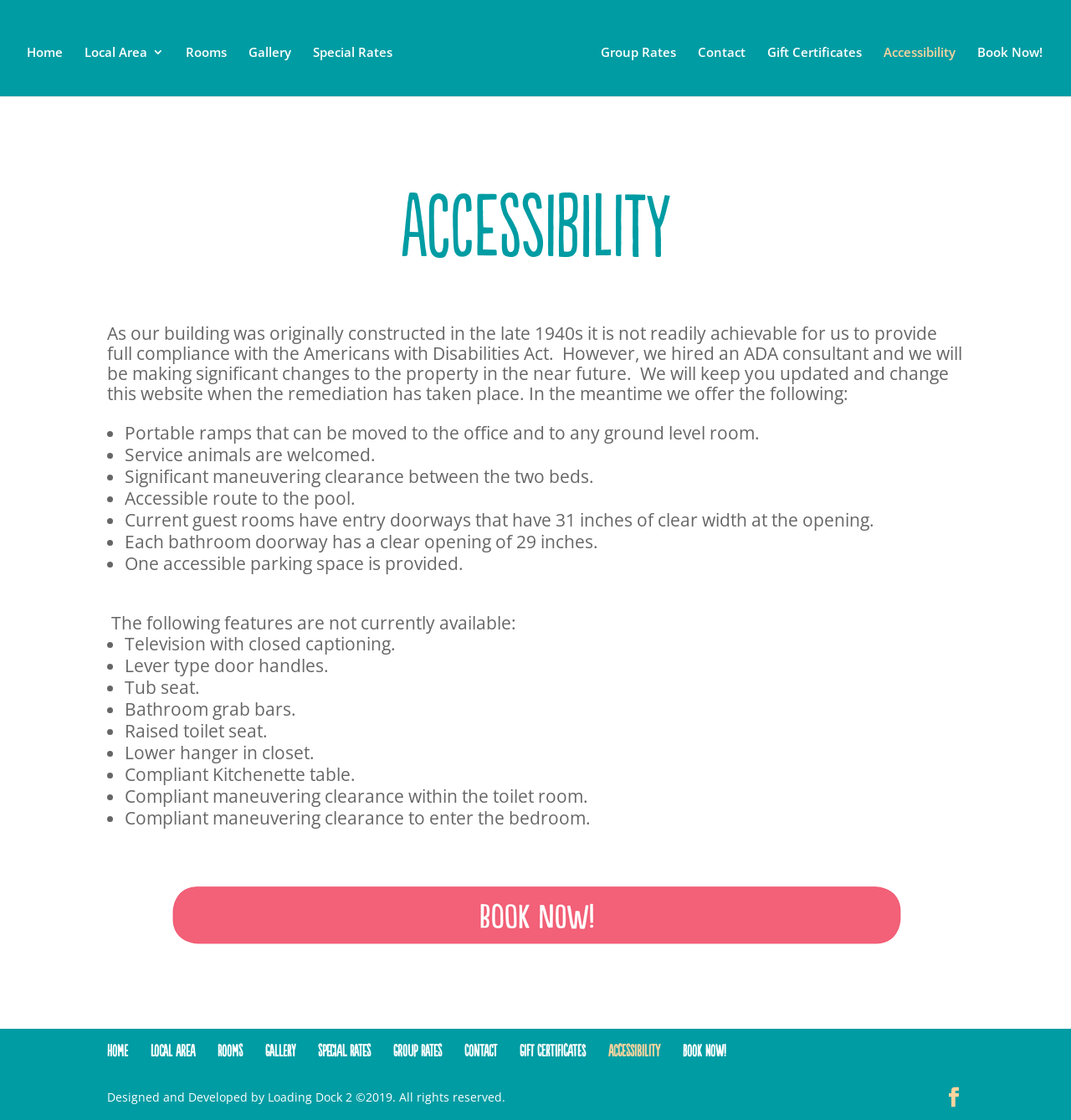Provide the bounding box coordinates of the HTML element this sentence describes: "alt="The Sands of Treasure Island"". The bounding box coordinates consist of four float numbers between 0 and 1, i.e., [left, top, right, bottom].

[0.383, 0.01, 0.541, 0.086]